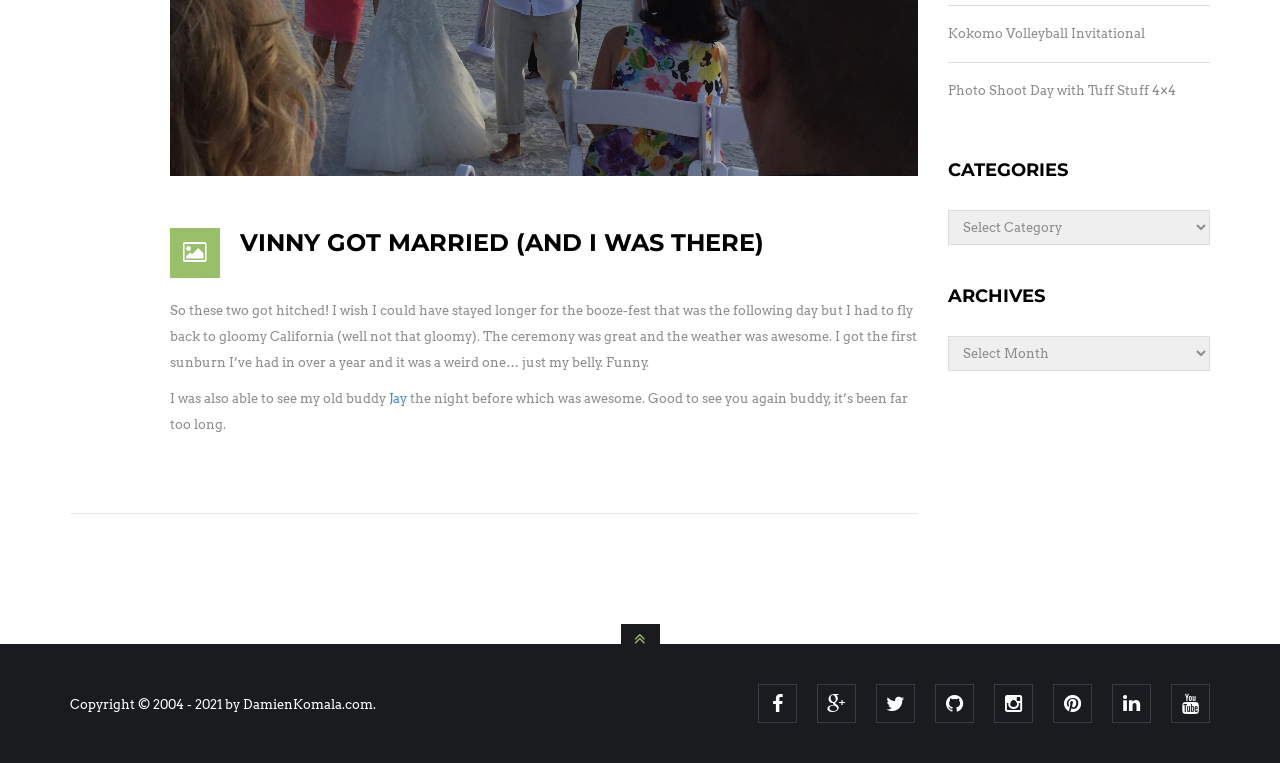Given the description "Kokomo Volleyball Invitational", provide the bounding box coordinates of the corresponding UI element.

[0.74, 0.028, 0.945, 0.062]